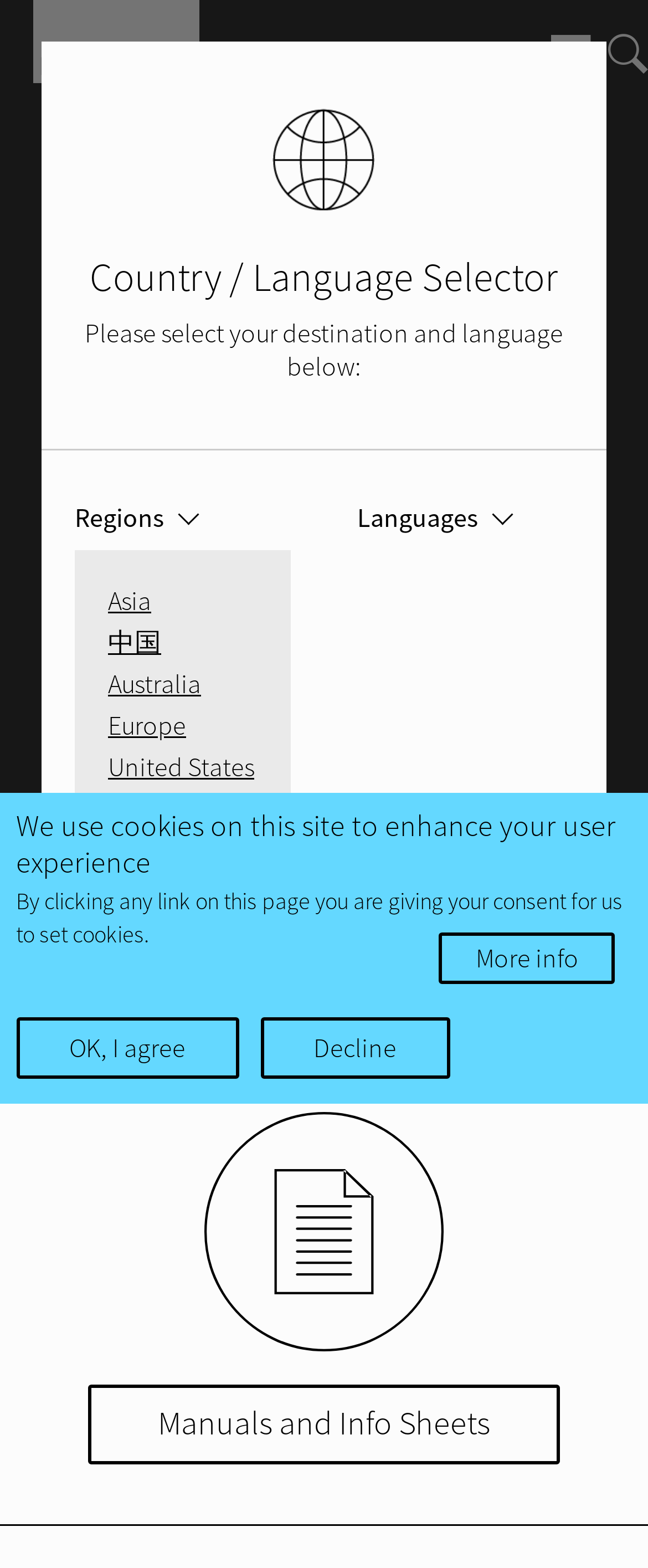Please specify the bounding box coordinates of the area that should be clicked to accomplish the following instruction: "Place a hold on the book". The coordinates should consist of four float numbers between 0 and 1, i.e., [left, top, right, bottom].

None